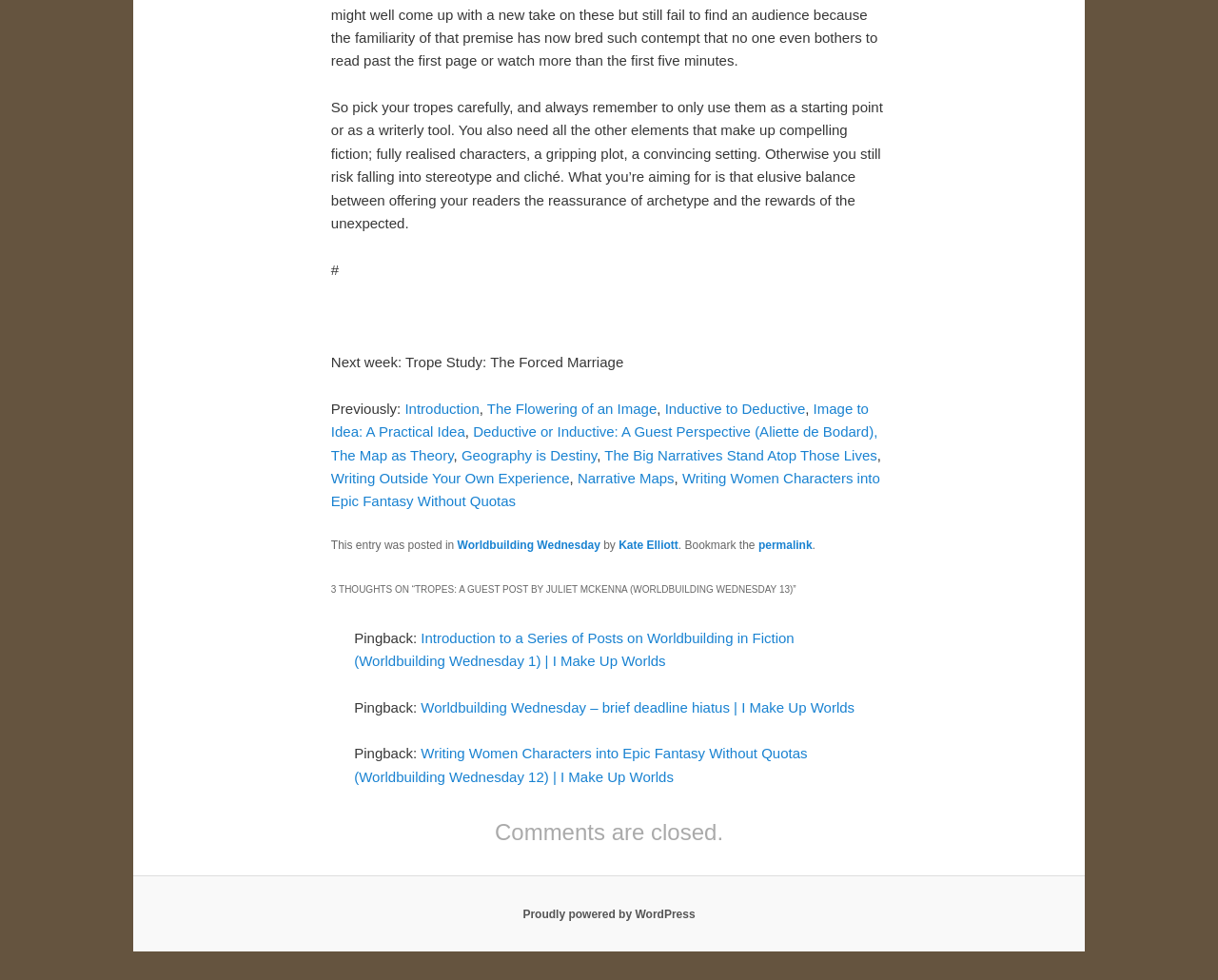How many links are there in the footer section?
Carefully analyze the image and provide a detailed answer to the question.

There are 5 links in the footer section, including 'Worldbuilding Wednesday', 'Kate Elliott', 'permalink', 'Proudly powered by WordPress', and the pingback links.